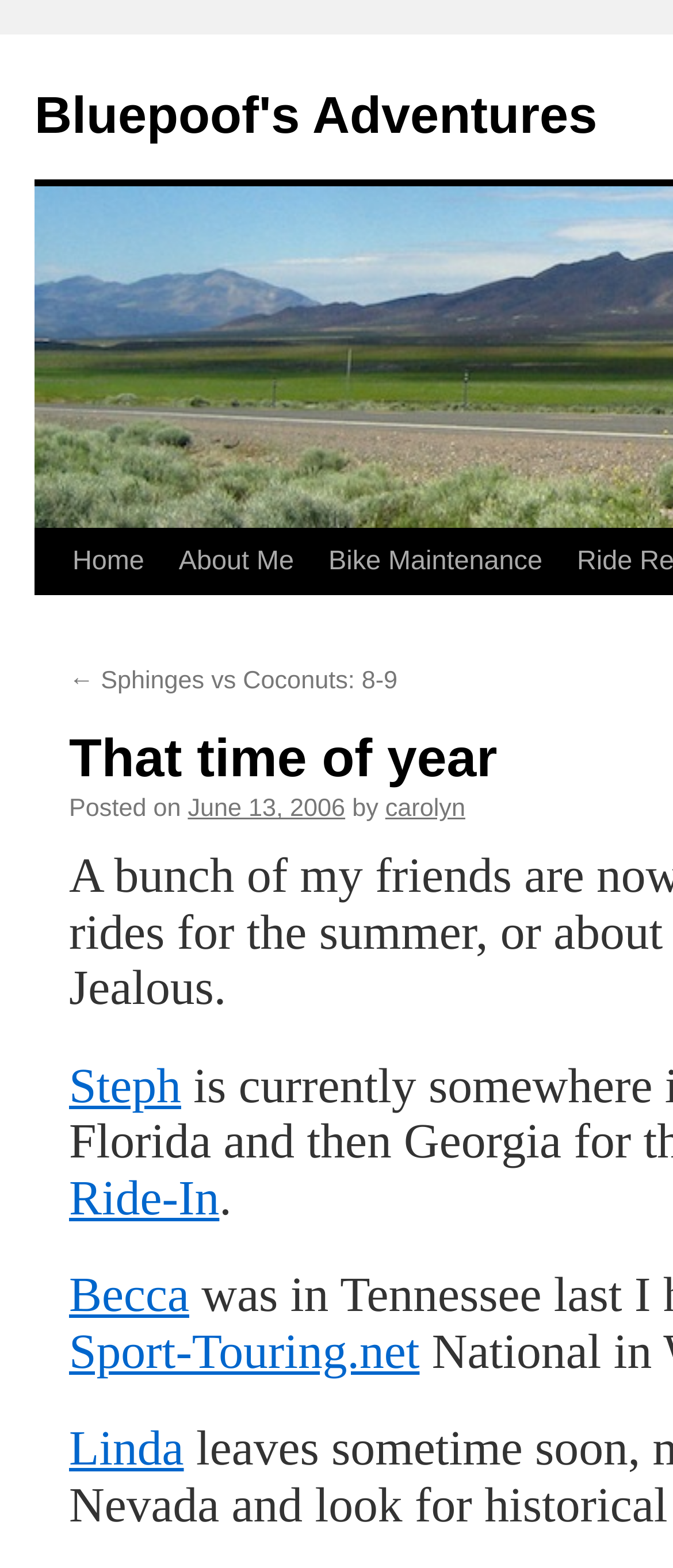Answer succinctly with a single word or phrase:
What is the website mentioned in the blog post?

Sport-Touring.net